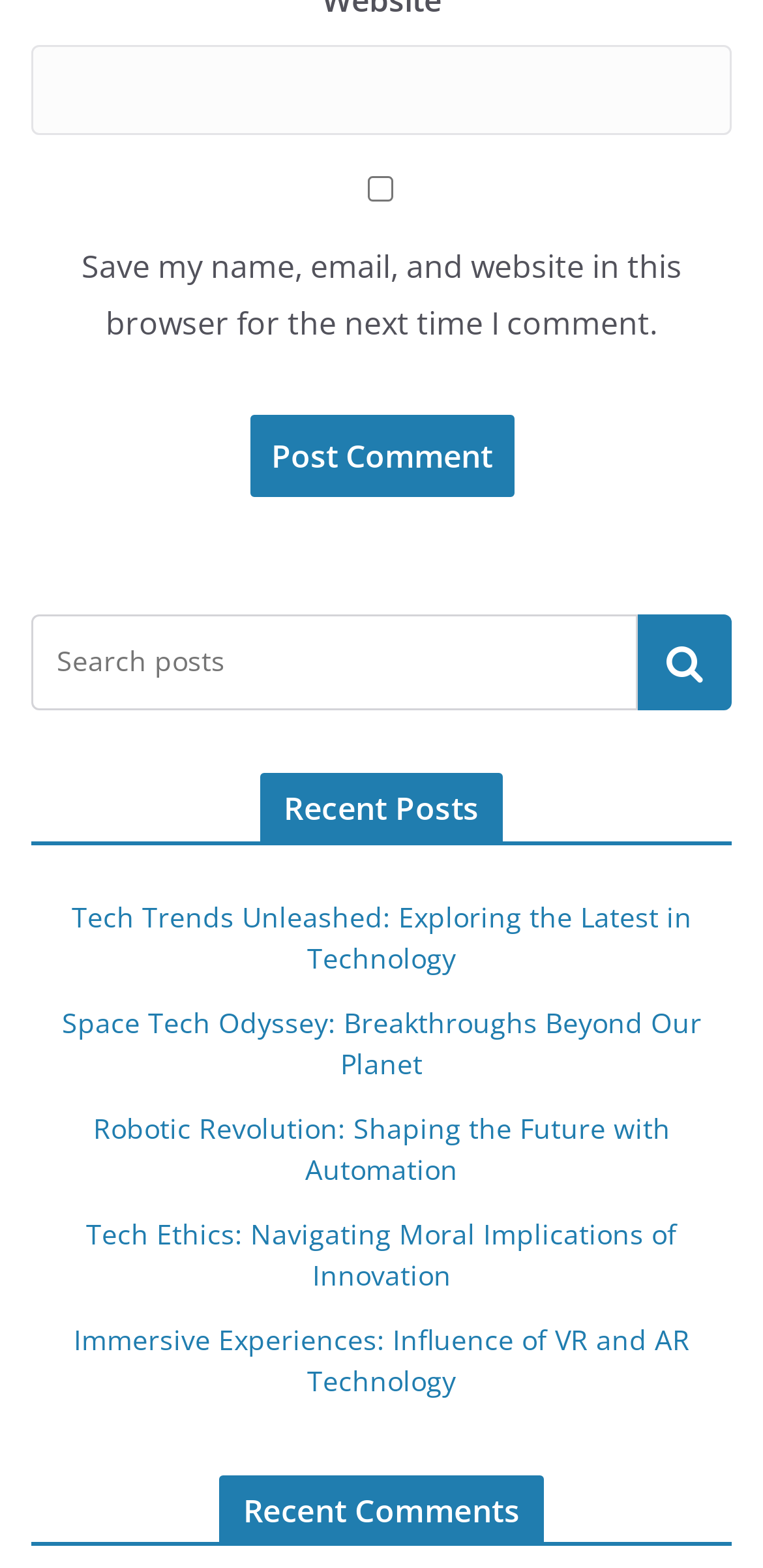Provide a one-word or short-phrase response to the question:
What is the function of the button next to the search box?

Search